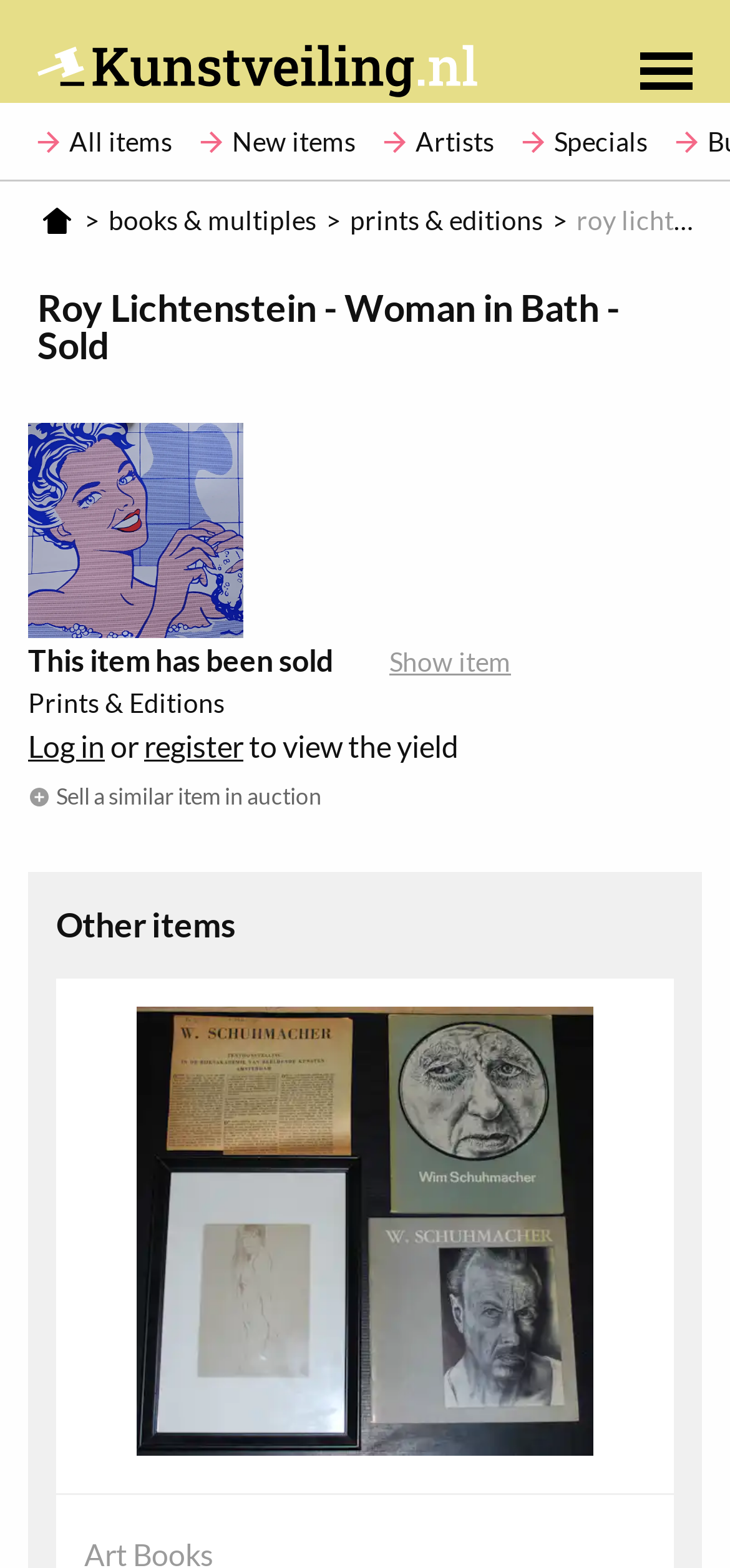Please identify the bounding box coordinates of the area that needs to be clicked to follow this instruction: "View Kunstveiling homepage".

[0.051, 0.024, 0.654, 0.066]